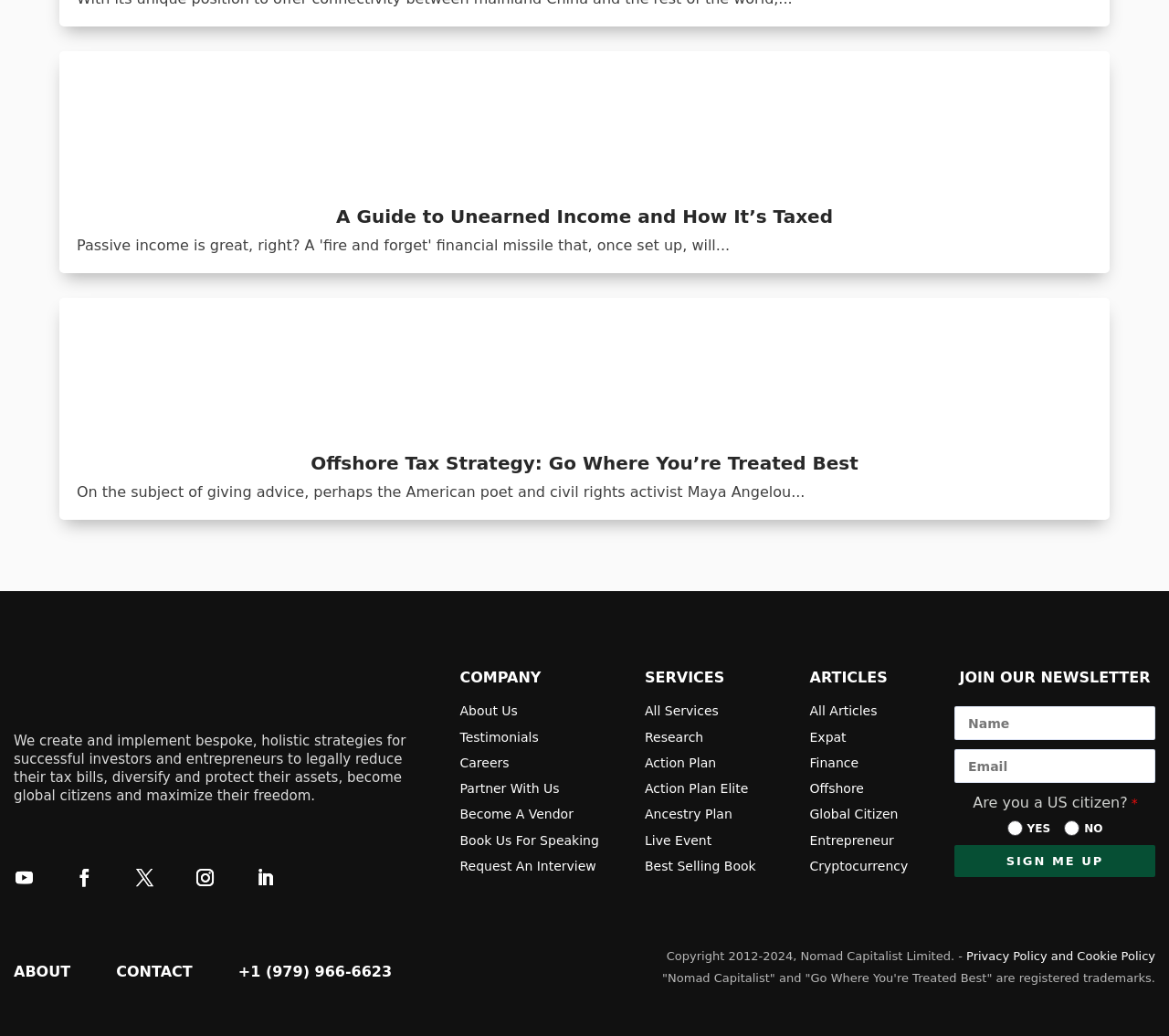Identify the bounding box coordinates of the section to be clicked to complete the task described by the following instruction: "view privacy policy". The coordinates should be four float numbers between 0 and 1, formatted as [left, top, right, bottom].

[0.827, 0.078, 0.988, 0.091]